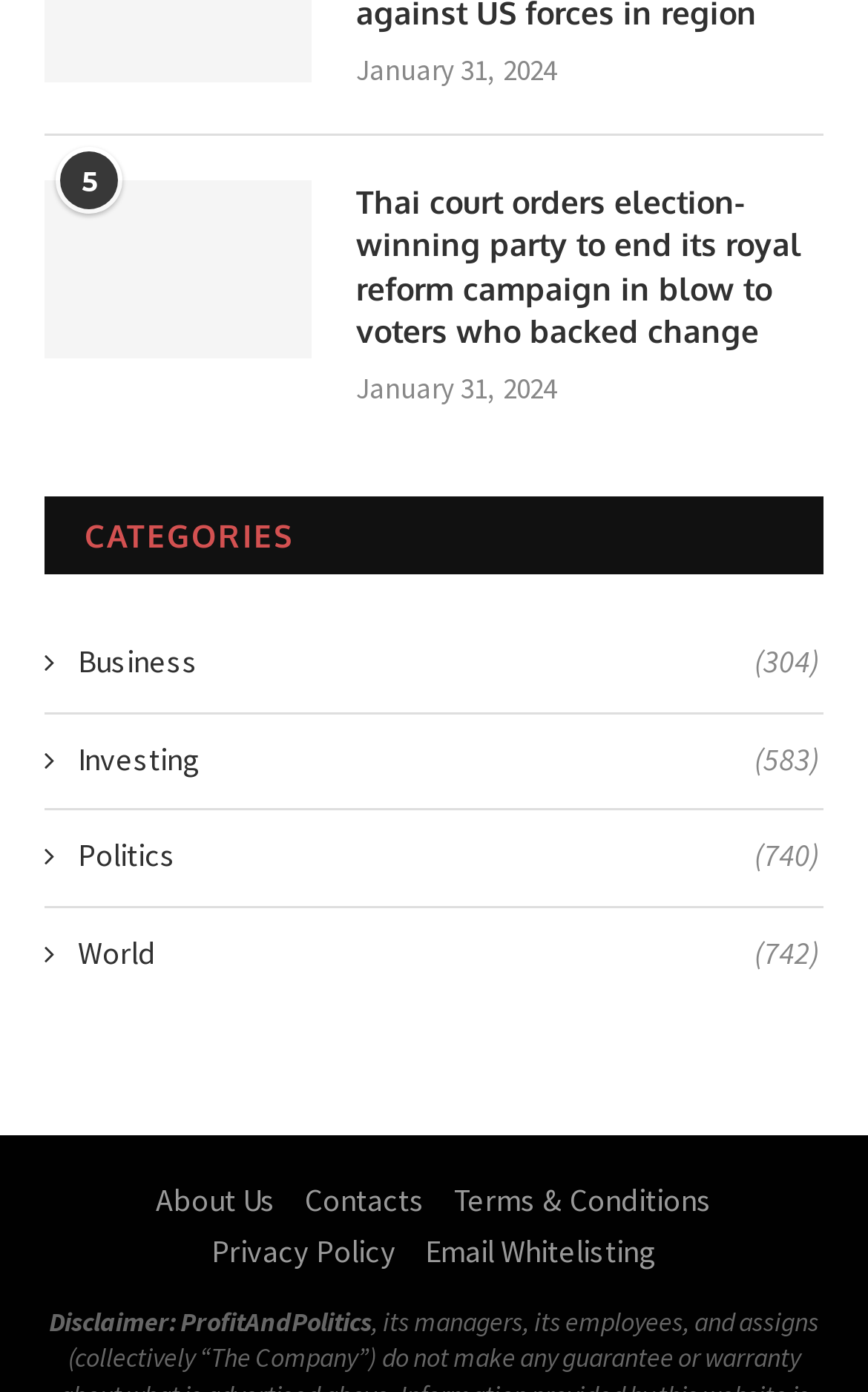Please specify the bounding box coordinates in the format (top-left x, top-left y, bottom-right x, bottom-right y), with all values as floating point numbers between 0 and 1. Identify the bounding box of the UI element described by: Email Whitelisting

[0.49, 0.884, 0.756, 0.913]